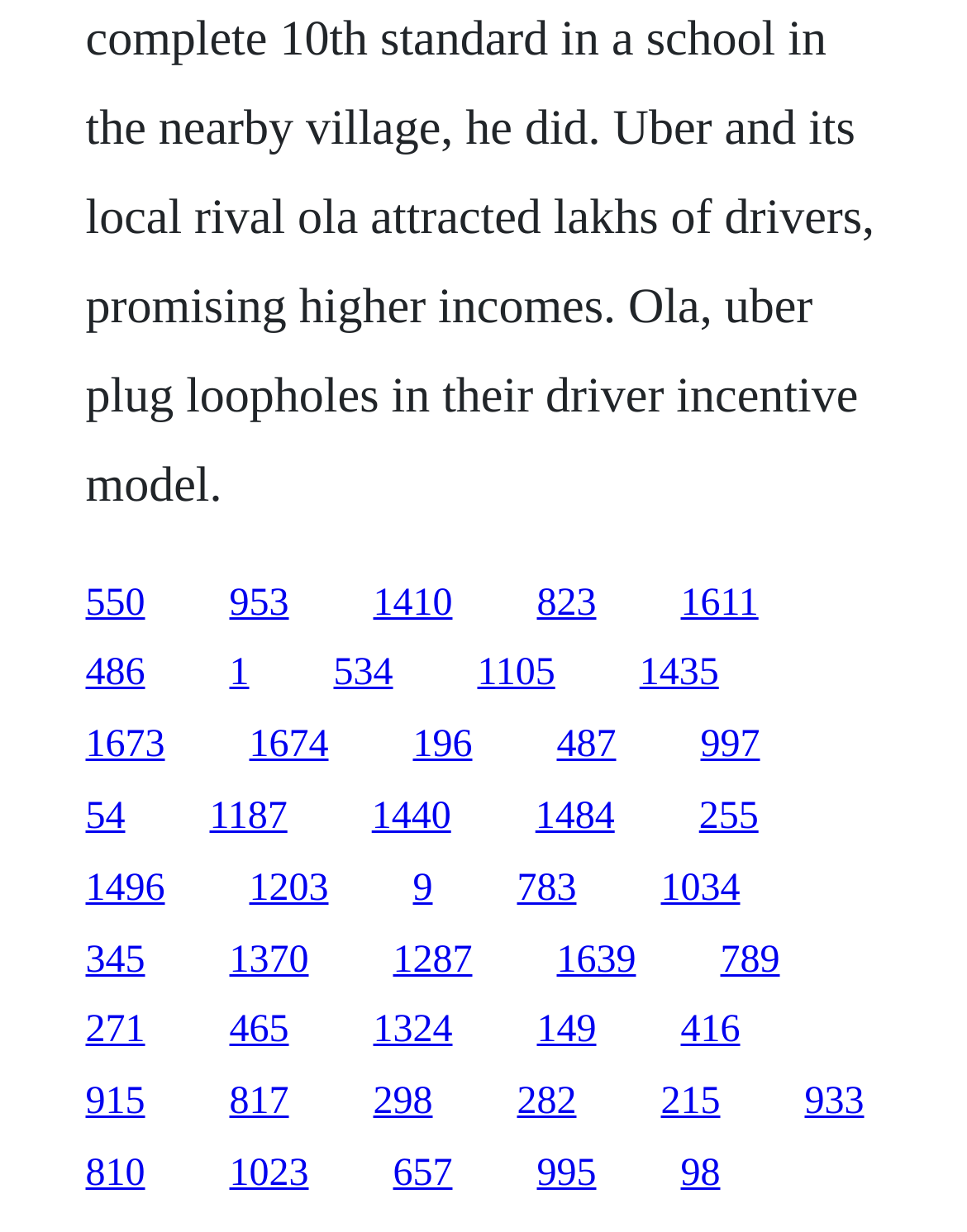Please determine the bounding box coordinates of the clickable area required to carry out the following instruction: "go to the ninth link". The coordinates must be four float numbers between 0 and 1, represented as [left, top, right, bottom].

[0.088, 0.646, 0.129, 0.68]